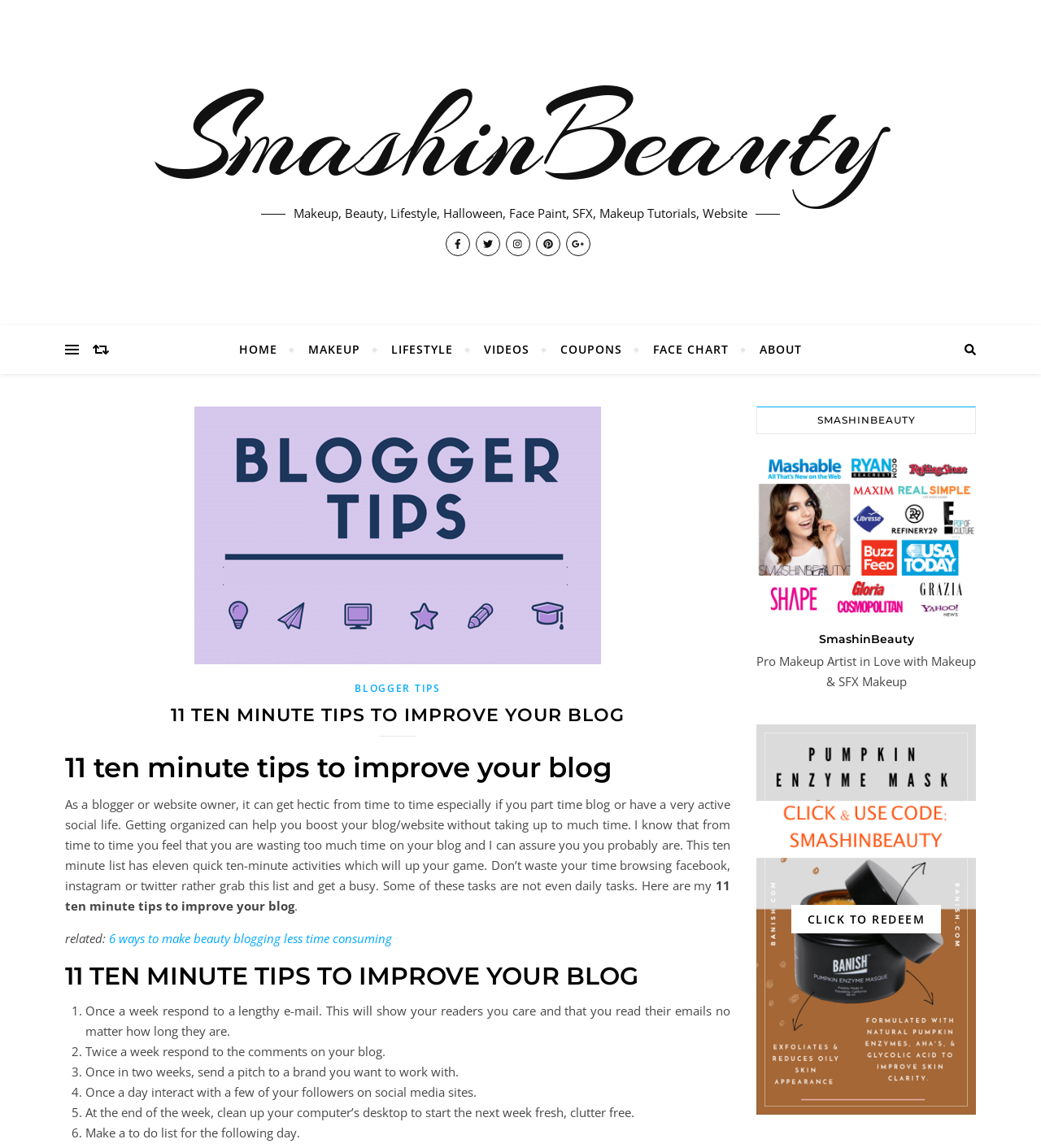Analyze and describe the webpage in a detailed narrative.

The webpage is about blogging tips and is titled "11 Ten Minute Tips to Improve Your Blog". At the top, there is a layout table that spans the entire width of the page, containing a link to "SmashinBeauty" and a static text describing the website's categories, including makeup, beauty, lifestyle, and more.

Below the layout table, there are several links to different sections of the website, including "HOME", "MAKEUP", "LIFESTYLE", "VIDEOS", "COUPONS", "FACE CHART", and "ABOUT". These links are aligned horizontally and take up about half of the page's width.

Further down, there is a header section with a link to "BLOGGER TIPS" and a heading that repeats the title of the webpage. Below the header, there is a static text that introduces the purpose of the article, which is to provide quick tips to improve one's blog without wasting too much time.

The main content of the webpage is a list of 11 ten-minute tips to improve one's blog, each preceded by a list marker (e.g., "1.", "2.", etc.). The tips include responding to lengthy emails, responding to comments on the blog, sending pitches to brands, interacting with followers on social media, and more.

On the right side of the page, there is a section dedicated to "SmashinBeauty", with a heading, a static text describing the website's owner as a pro makeup artist, and a link. Below this section, there is another layout table with a heading that says "CLICK TO REDEEM".

Overall, the webpage is focused on providing blogging tips and has a clean and organized layout, with clear headings and concise text.